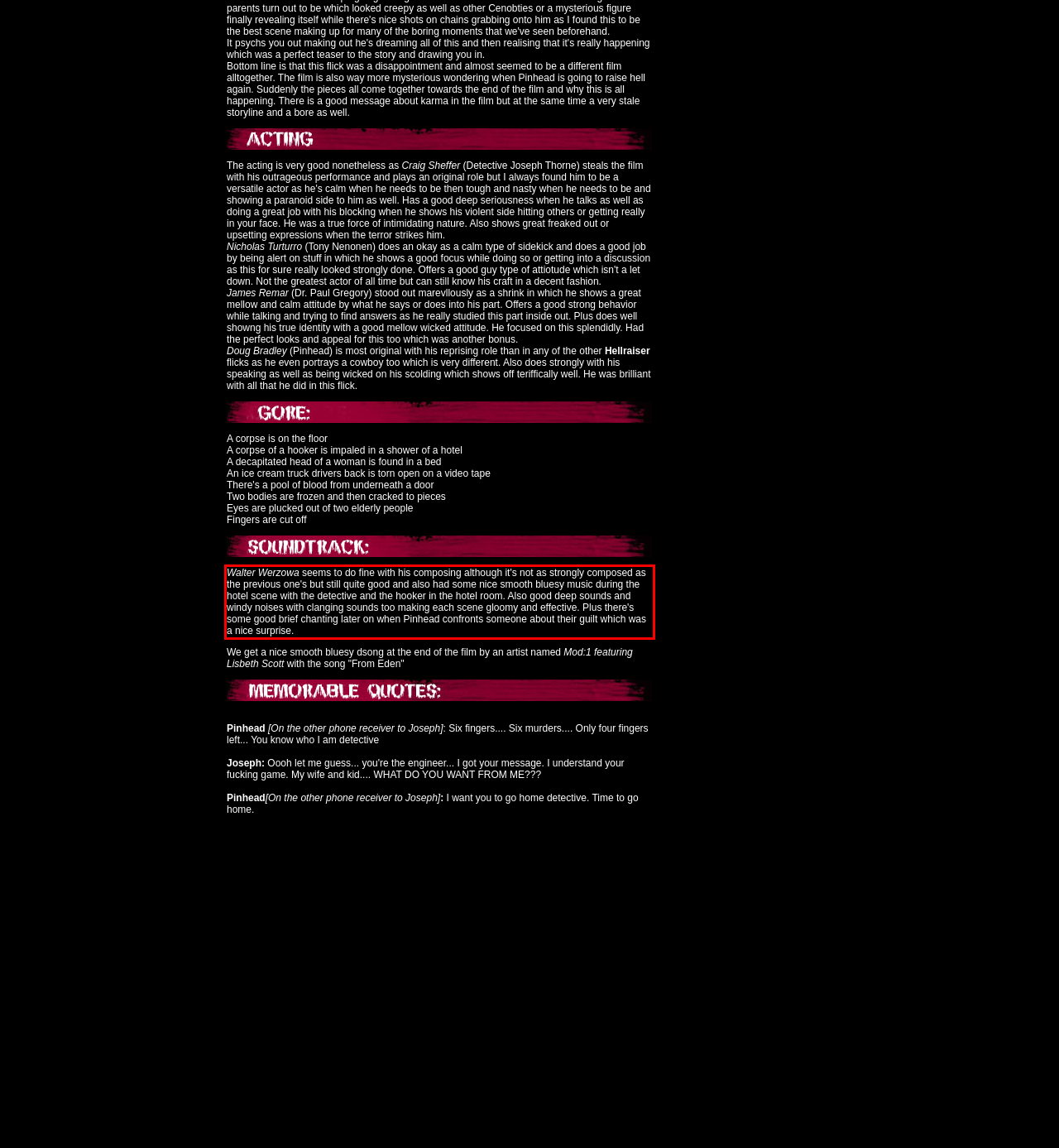Please look at the webpage screenshot and extract the text enclosed by the red bounding box.

Walter Werzowa seems to do fine with his composing although it's not as strongly composed as the previous one's but still quite good and also had some nice smooth bluesy music during the hotel scene with the detective and the hooker in the hotel room. Also good deep sounds and windy noises with clanging sounds too making each scene gloomy and effective. Plus there's some good brief chanting later on when Pinhead confronts someone about their guilt which was a nice surprise.